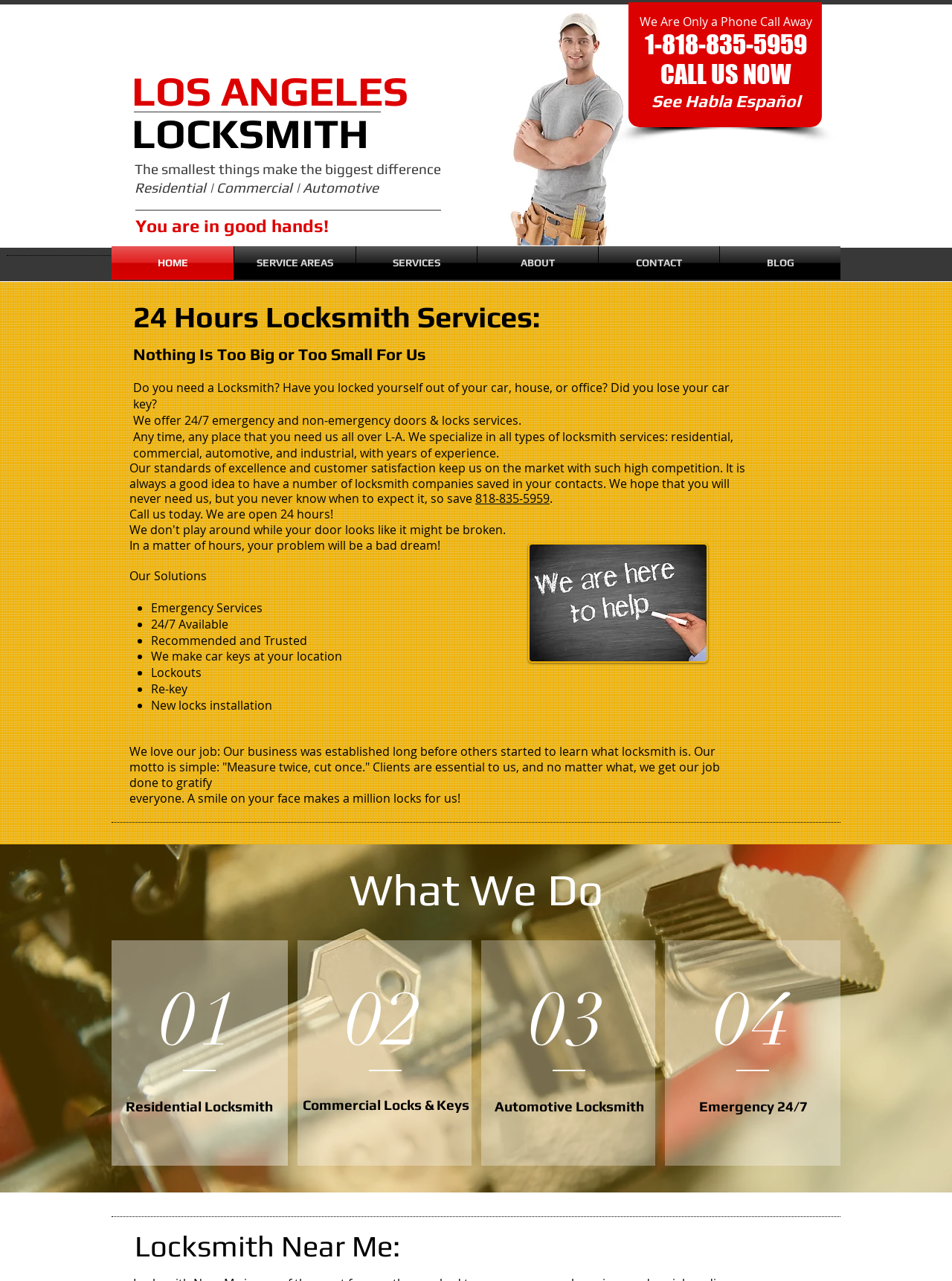Find the bounding box coordinates for the area you need to click to carry out the instruction: "Navigate to the 'SERVICES' page". The coordinates should be four float numbers between 0 and 1, indicated as [left, top, right, bottom].

[0.374, 0.192, 0.501, 0.218]